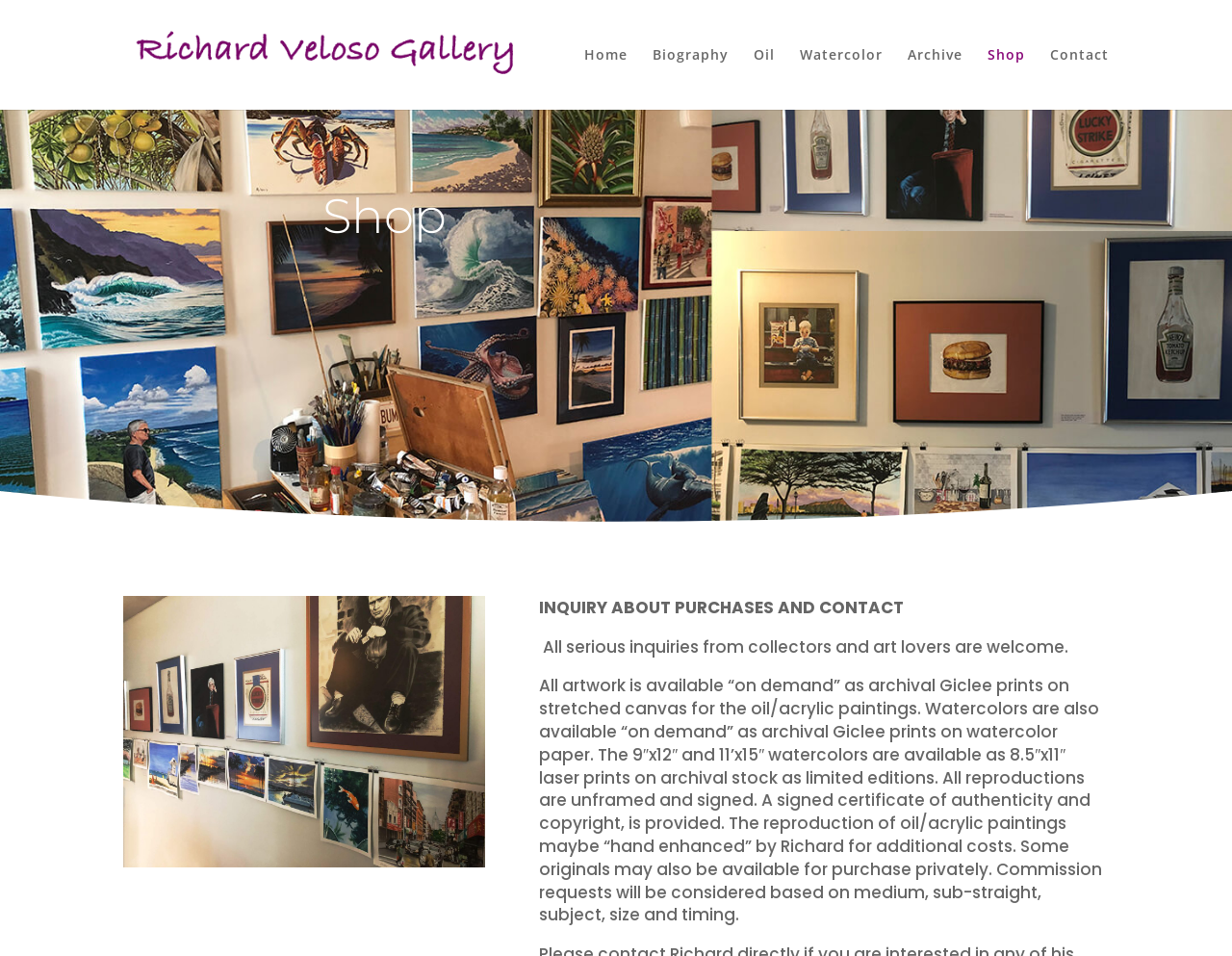Please use the details from the image to answer the following question comprehensively:
What is the purpose of the 'Shop' section?

The 'Shop' section is likely where customers can purchase art, as it is a common e-commerce pattern to have a 'Shop' section for buying products. Additionally, the text 'INQUIRY ABOUT PURCHASES AND CONTACT' suggests that customers can inquire about purchasing art.